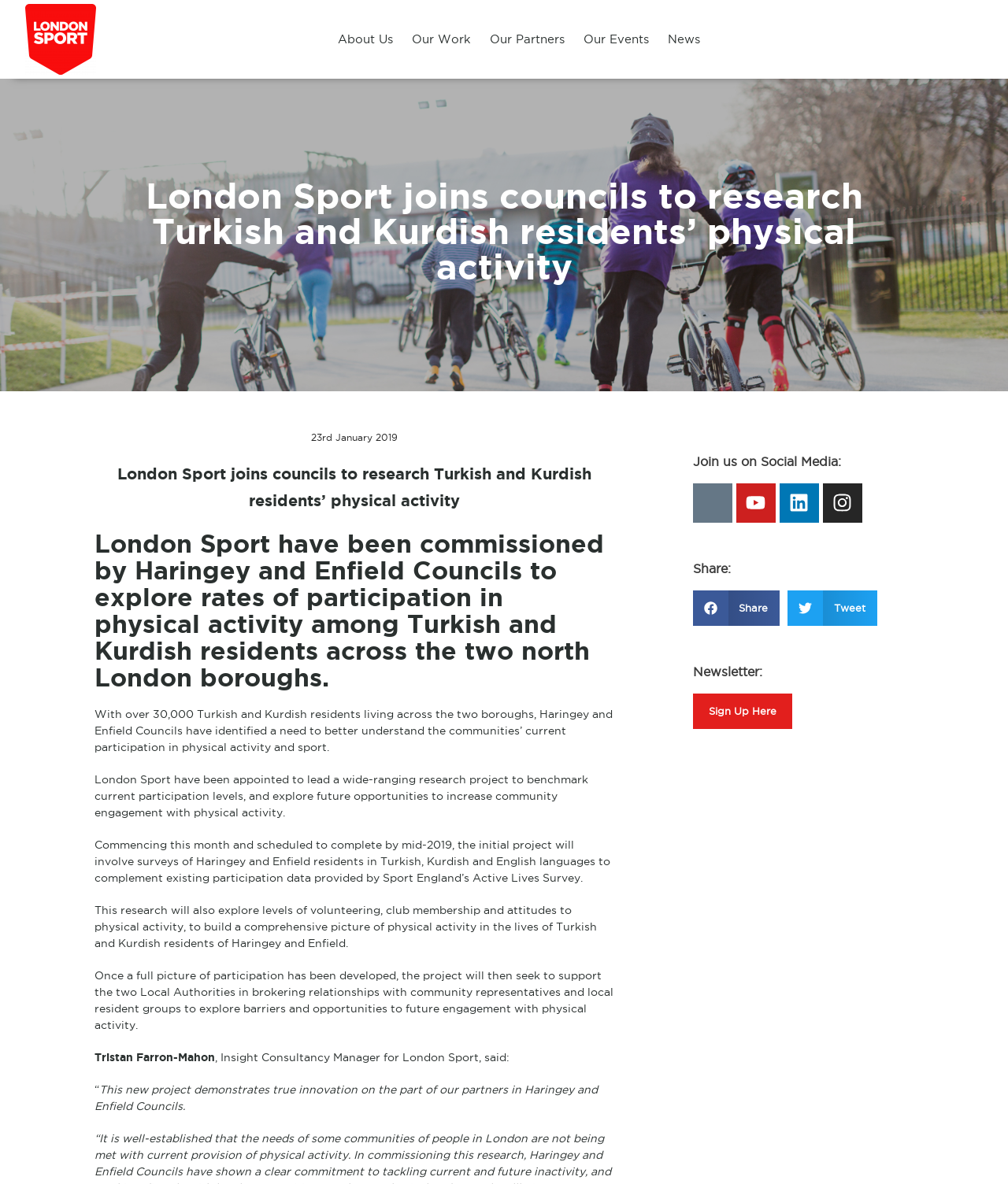Specify the bounding box coordinates (top-left x, top-left y, bottom-right x, bottom-right y) of the UI element in the screenshot that matches this description: Tweet

[0.782, 0.499, 0.87, 0.528]